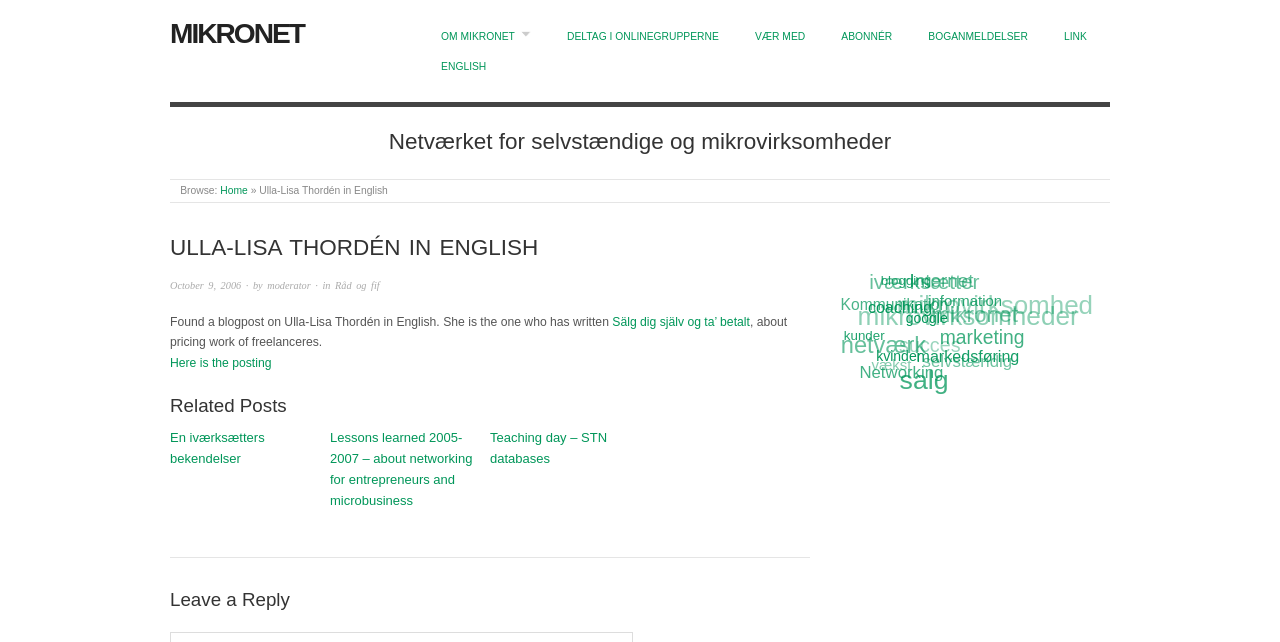Articulate a complete and detailed caption of the webpage elements.

The webpage is about Ulla-Lisa Thordén, a freelancer, and her blog in English. At the top, there are several links to navigate the website, including "MIKRONET", "OM MIKRONET", "DELTAG I ONLINEGRUPPERNE", "VÆR MED", "ABONNÉR", "BOGANMELDELSER", and "LINK". 

Below these links, there is a static text describing the network for self-employed and micro-businesses. On the left side, there is a navigation menu with links to "Home" and "Ulla-Lisa Thordén in English". 

The main content of the webpage is a blog post about Ulla-Lisa Thordén, who has written about pricing work as a freelancer. The post includes a link to the original posting. 

Below the blog post, there are related posts with links to other articles, including "En iværksætters bekendelser", "Lessons learned 2005-2007 – about networking for entrepreneurs and microbusiness", and "Teaching day – STN databases". 

On the right side, there is a section with links to categories, including "blogging", "coaching", "google", "information", "Internet", "iværksætter", "Kommunikation", "kunder", "kvinder", "markedsføring", "marketing", "mikronet", "mikrovirksomhed", "mikrovirksomheder", "netværk", "Networking", "salg", "selvstændig", "succes", and "vækst". Each category has a number of items associated with it. 

At the bottom of the webpage, there is a section to leave a reply.